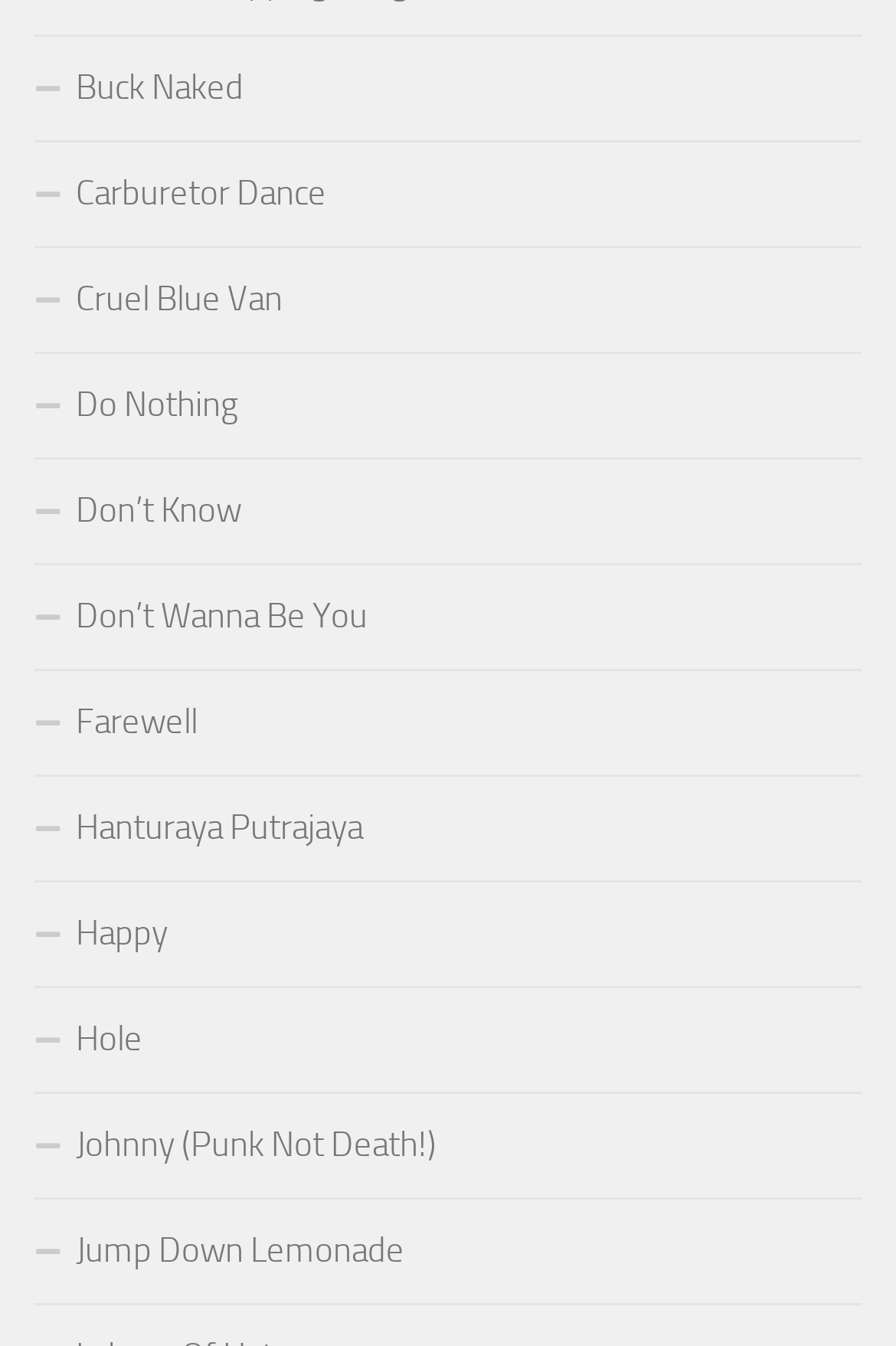Please pinpoint the bounding box coordinates for the region I should click to adhere to this instruction: "access Happy".

[0.038, 0.655, 0.962, 0.734]